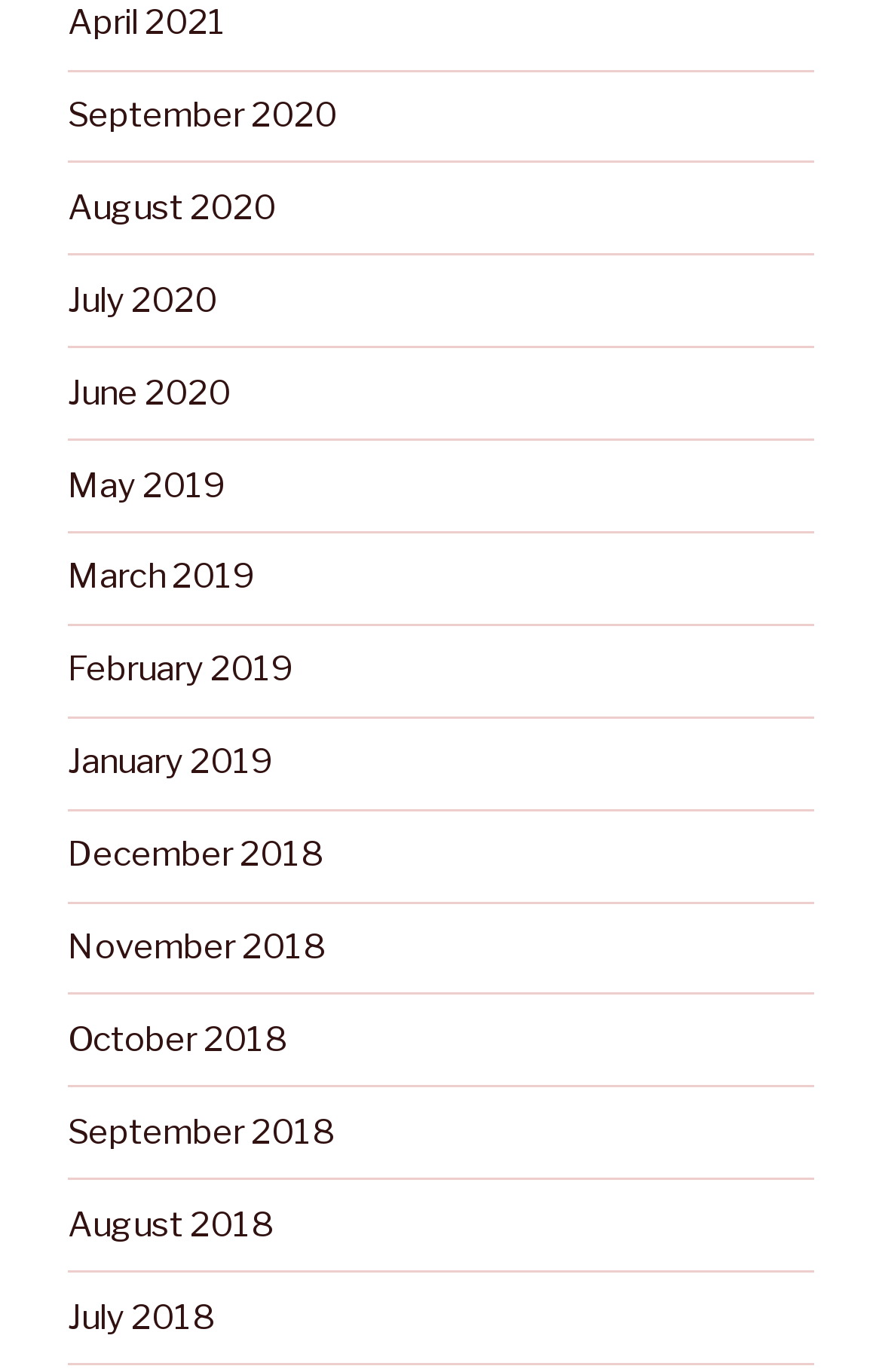Please identify the coordinates of the bounding box for the clickable region that will accomplish this instruction: "view June 2020".

[0.077, 0.271, 0.262, 0.301]